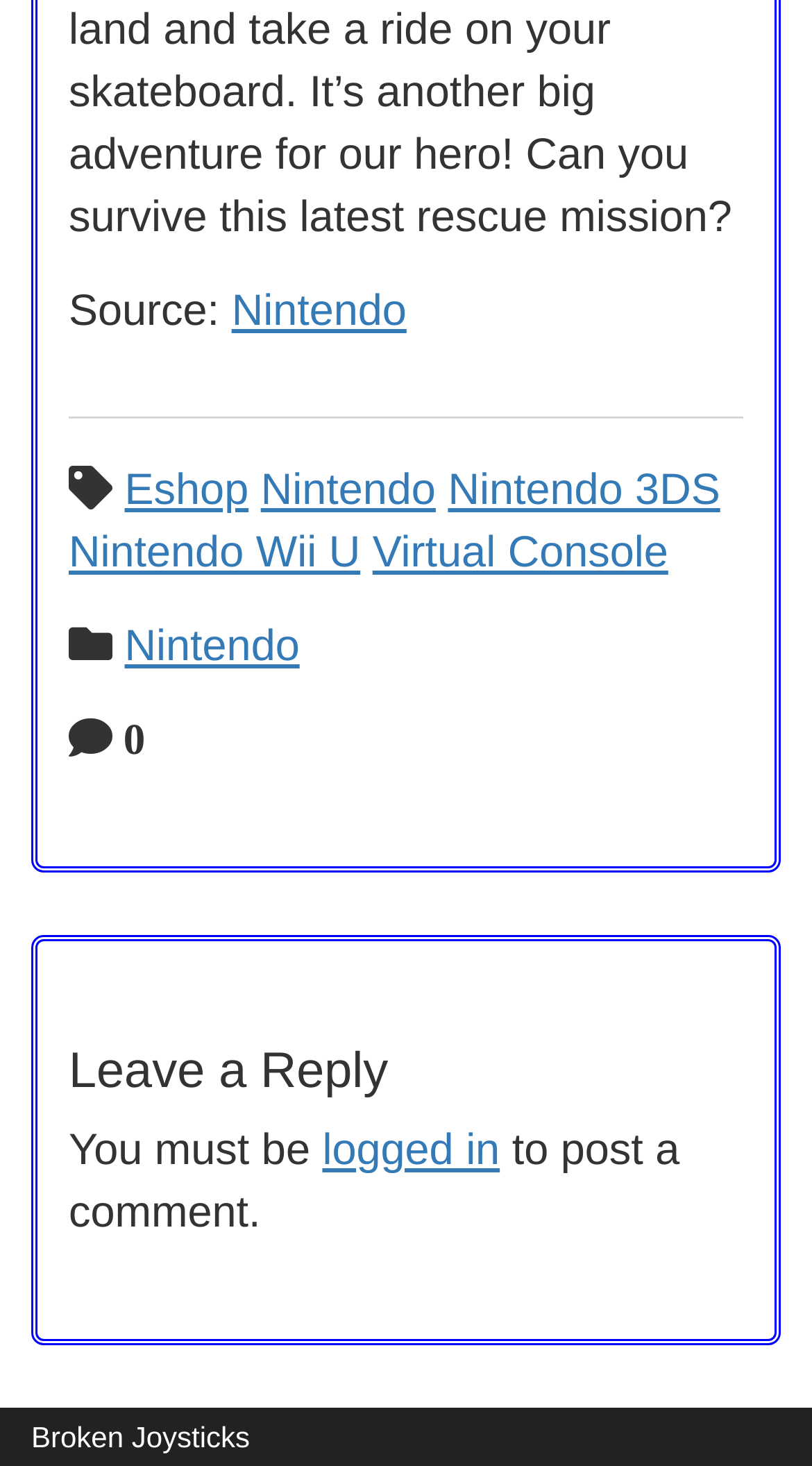Locate the bounding box coordinates of the element to click to perform the following action: 'Visit Eshop'. The coordinates should be given as four float values between 0 and 1, in the form of [left, top, right, bottom].

[0.153, 0.318, 0.306, 0.351]